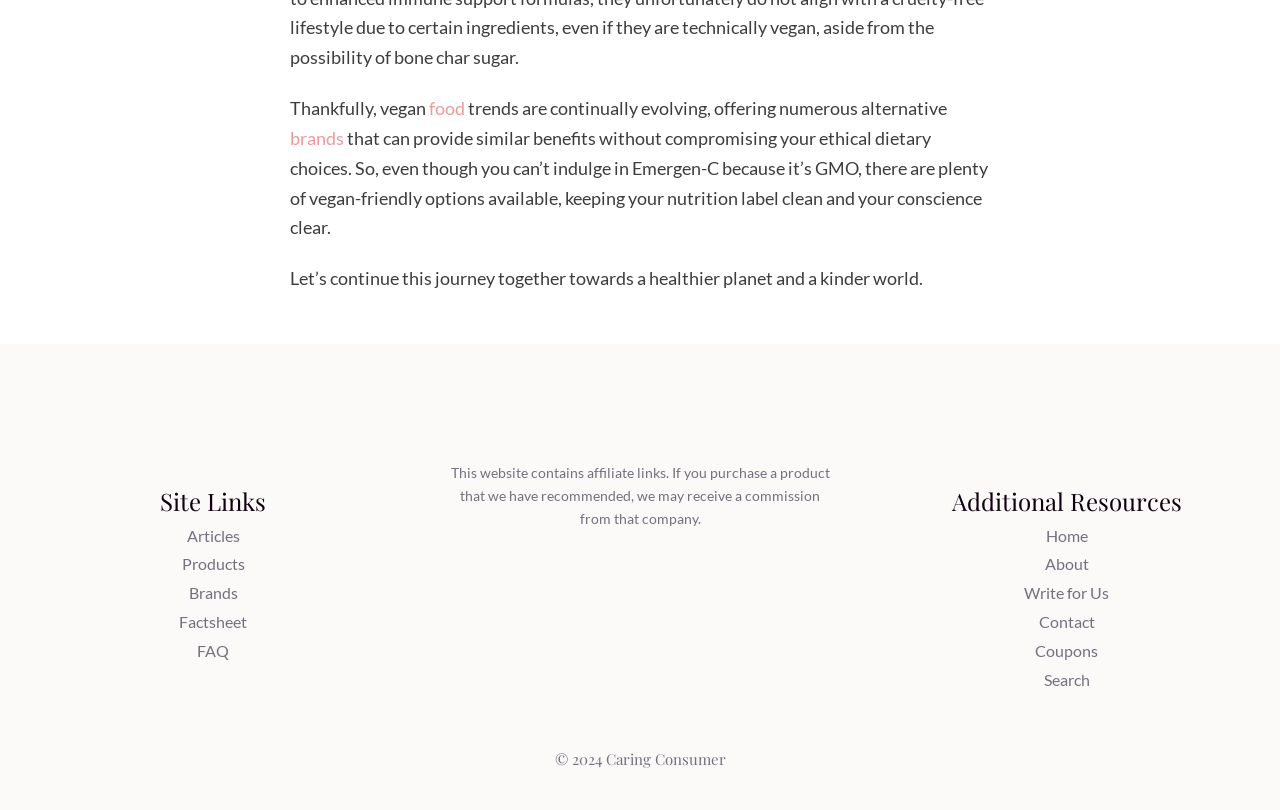Answer the question using only one word or a concise phrase: What is the purpose of this website?

Vegan food and lifestyle